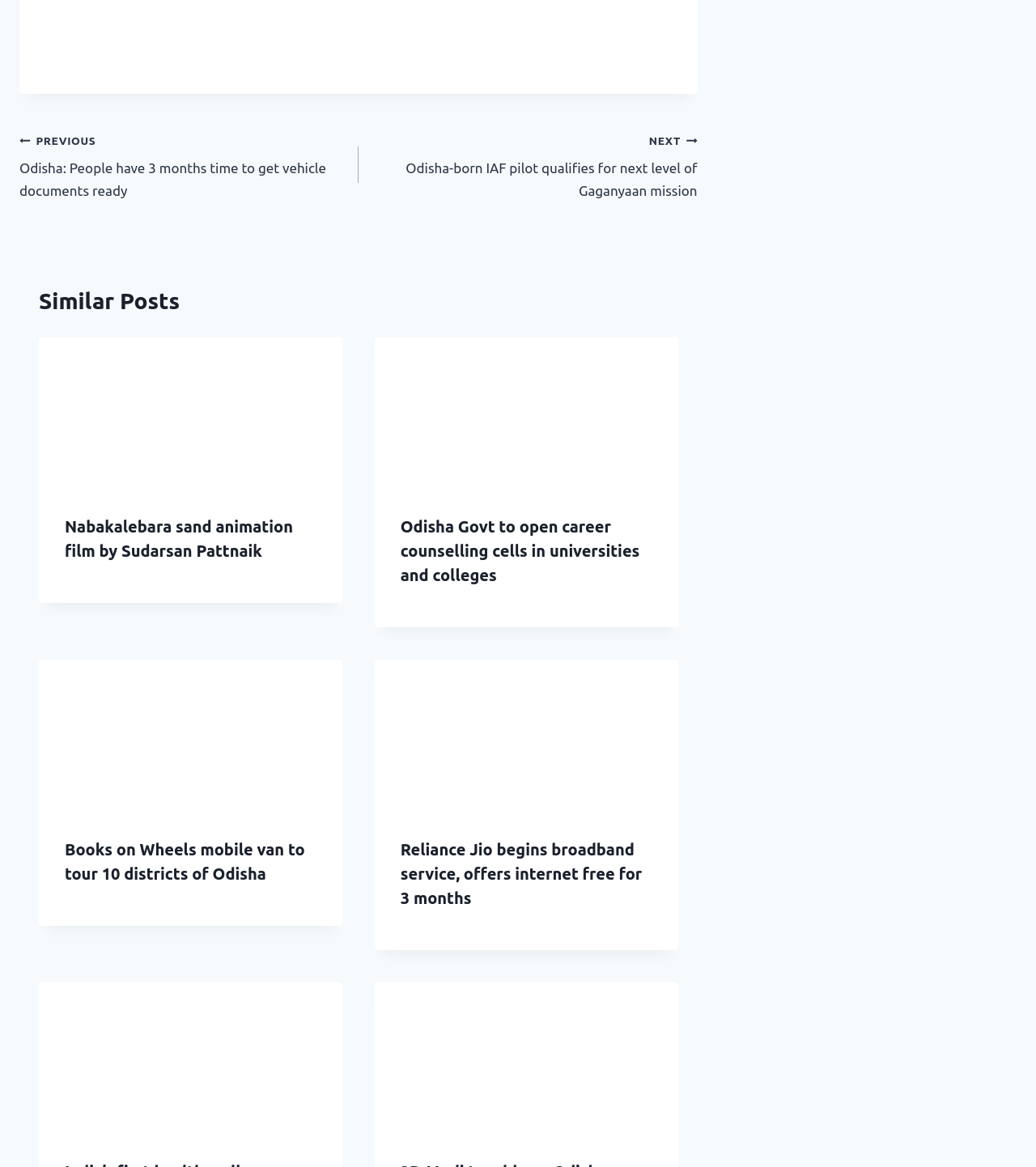Respond to the question below with a single word or phrase:
What is the title of the first similar post?

Nabakalebara sand animation film by Sudarsan Pattnaik